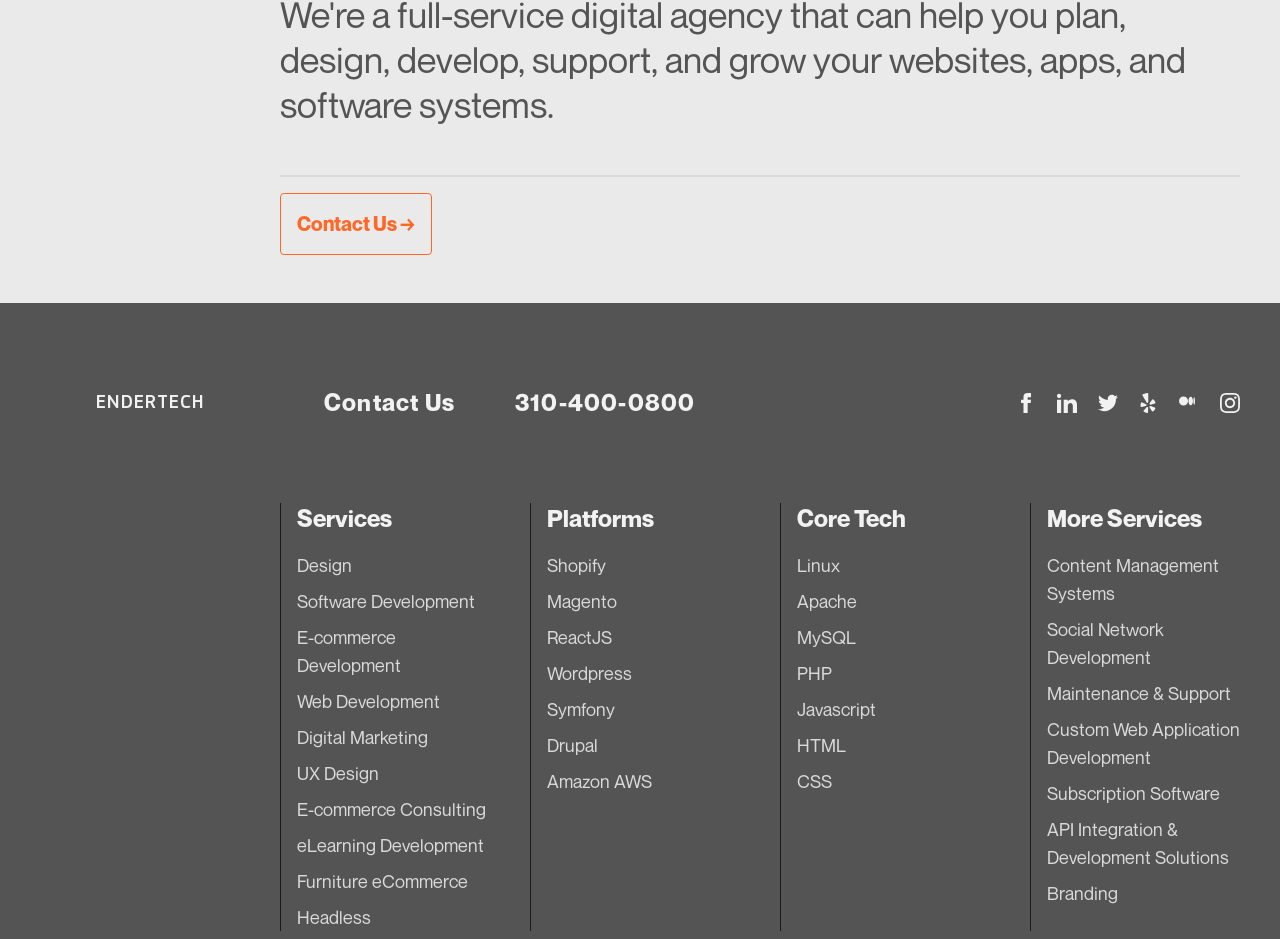Kindly respond to the following question with a single word or a brief phrase: 
What is the company name?

Endertech